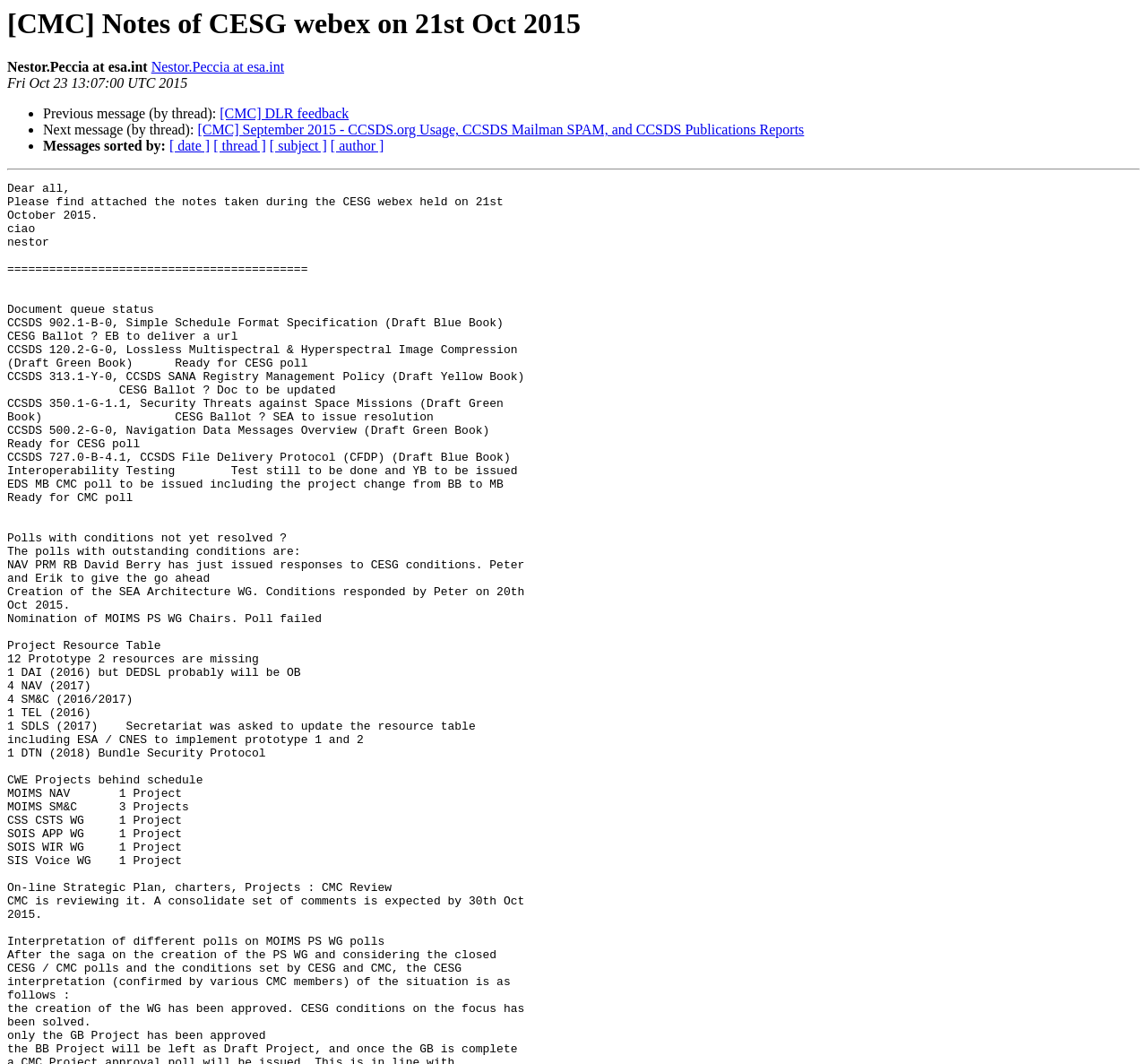Look at the image and give a detailed response to the following question: What is the previous message in the thread?

I found the previous message in the thread by looking at the link '[CMC] DLR feedback' which is located near the top of the webpage, indicating the previous message in the thread.